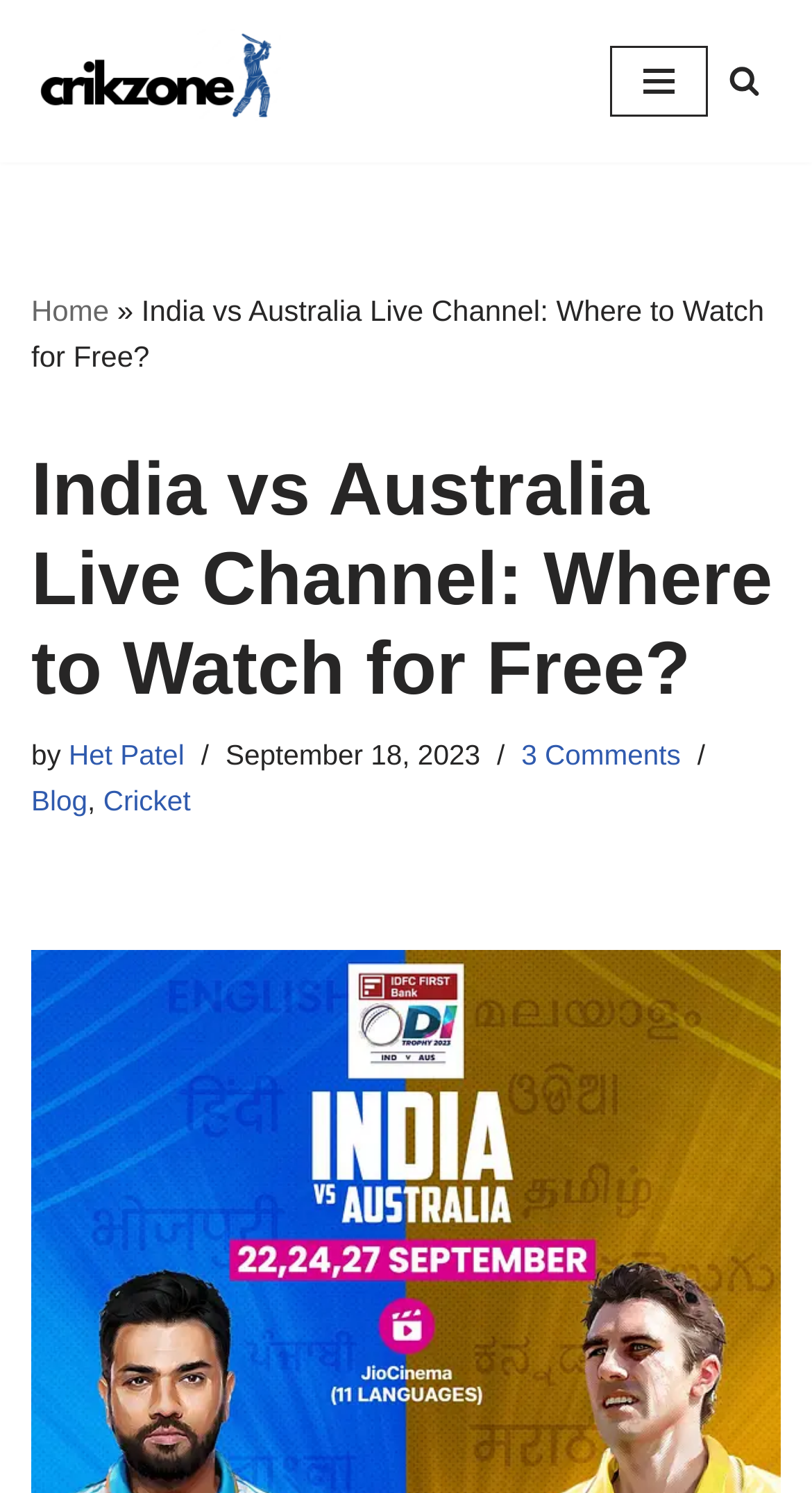Use a single word or phrase to answer this question: 
What is the navigation menu status?

Not expanded